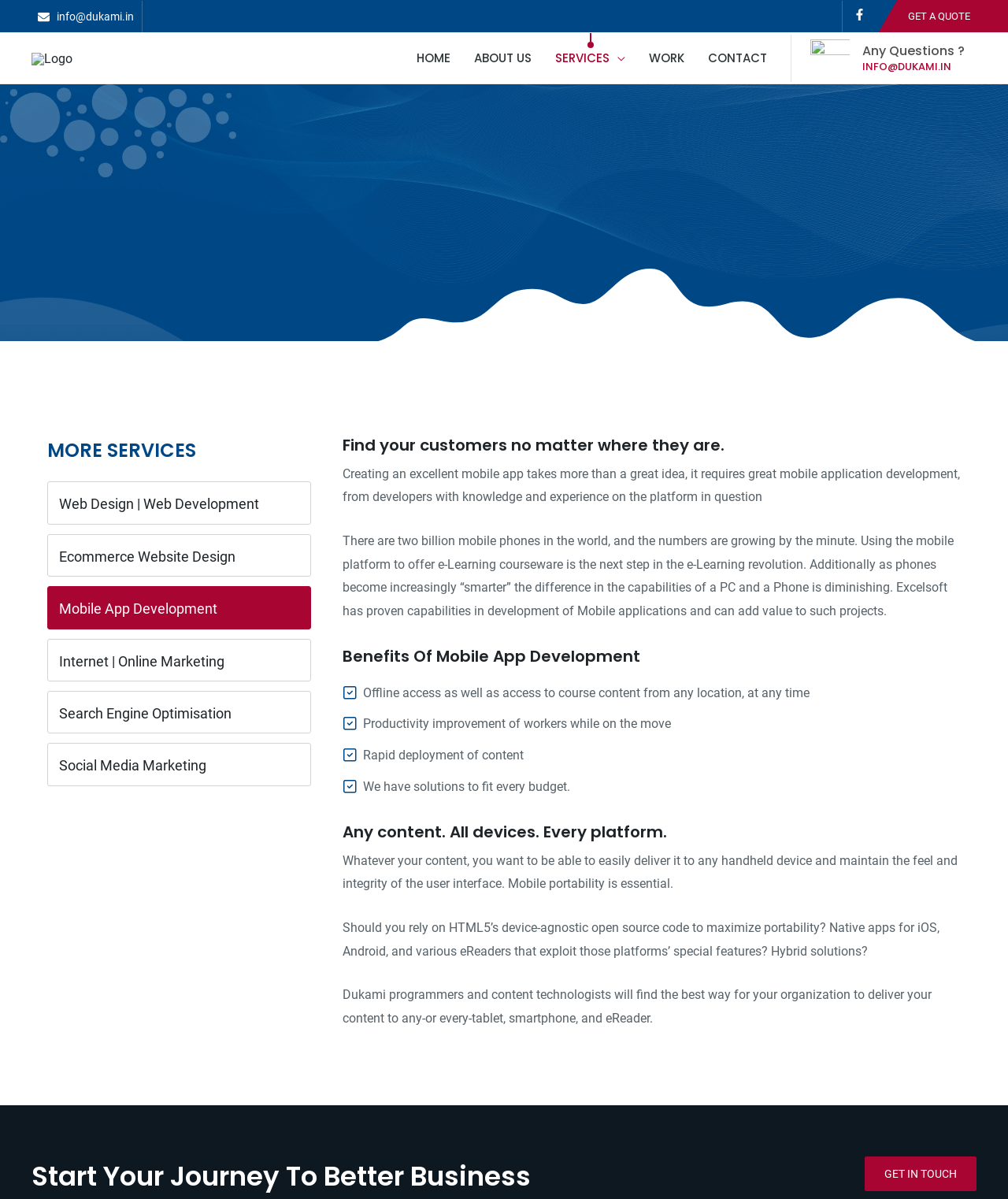What are the benefits of mobile app development?
Please provide a comprehensive answer based on the visual information in the image.

The benefits of mobile app development can be found in the section 'Benefits Of Mobile App Development' in the main content area of the webpage, which lists several benefits including offline access, productivity improvement, rapid deployment, and more.